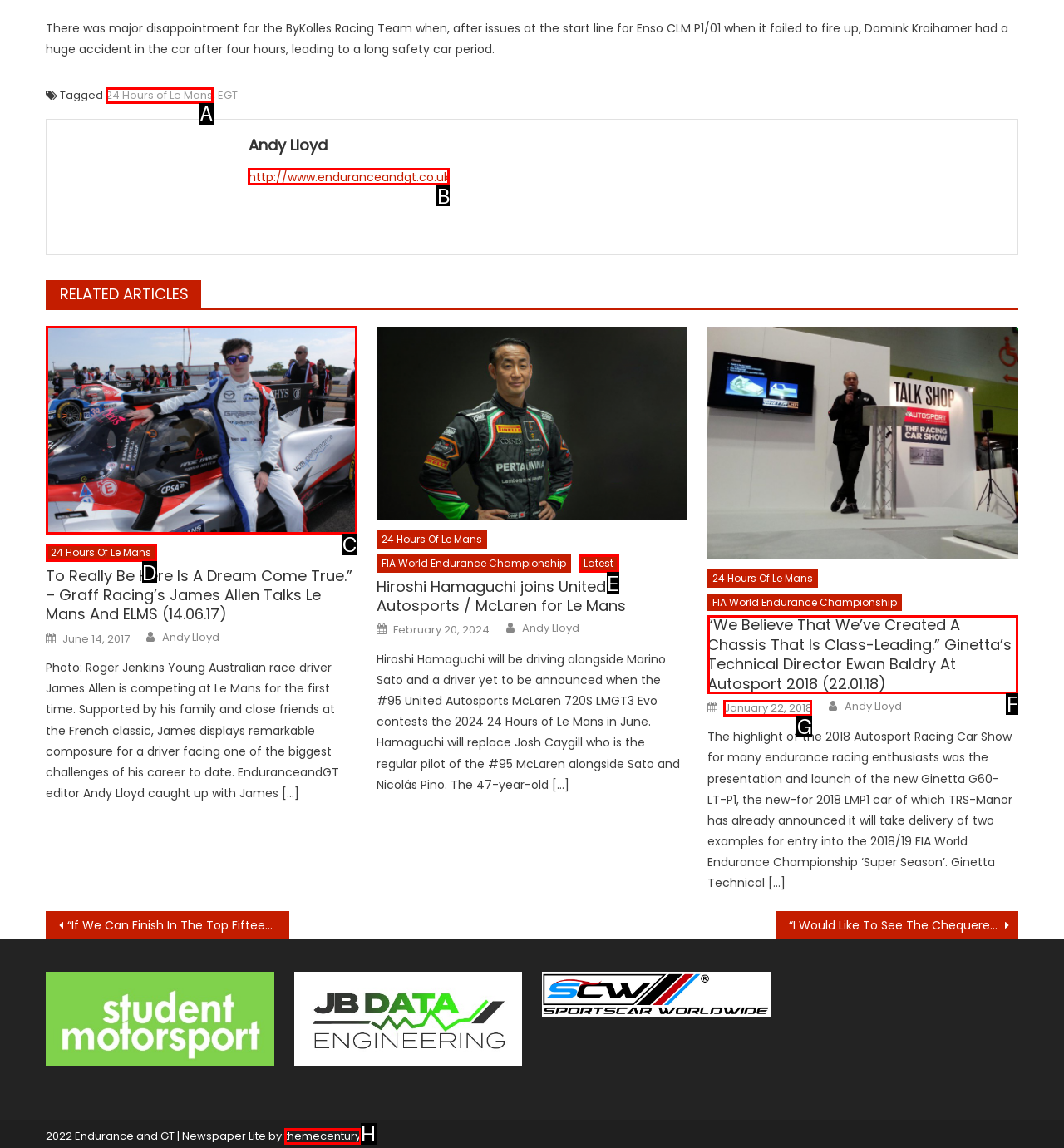Please indicate which option's letter corresponds to the task: Read the news about Ginetta’s Technical Director Ewan Baldry At Autosport 2018 by examining the highlighted elements in the screenshot.

F